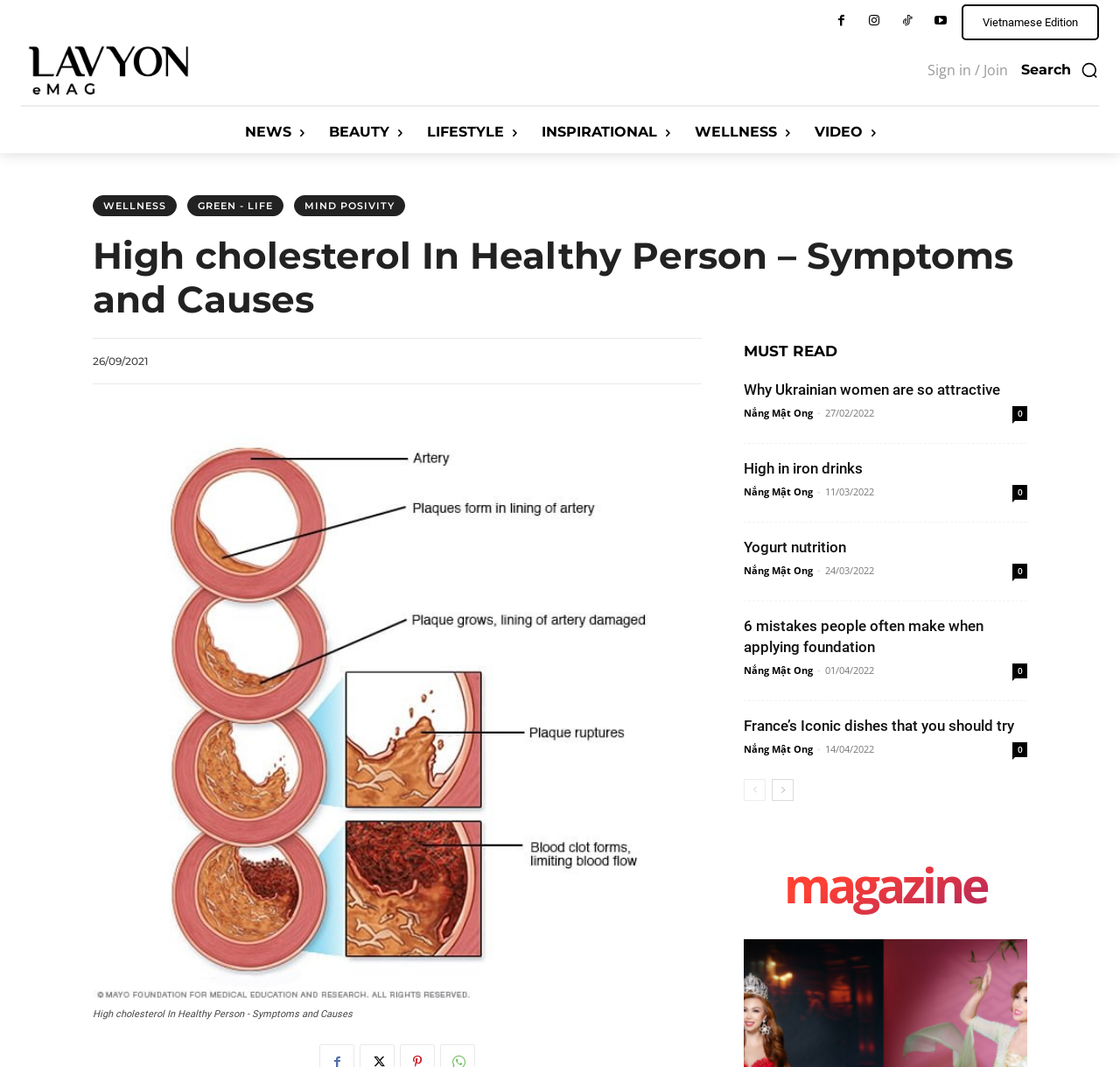Find the bounding box coordinates corresponding to the UI element with the description: "High in iron drinks". The coordinates should be formatted as [left, top, right, bottom], with values as floats between 0 and 1.

[0.664, 0.431, 0.77, 0.447]